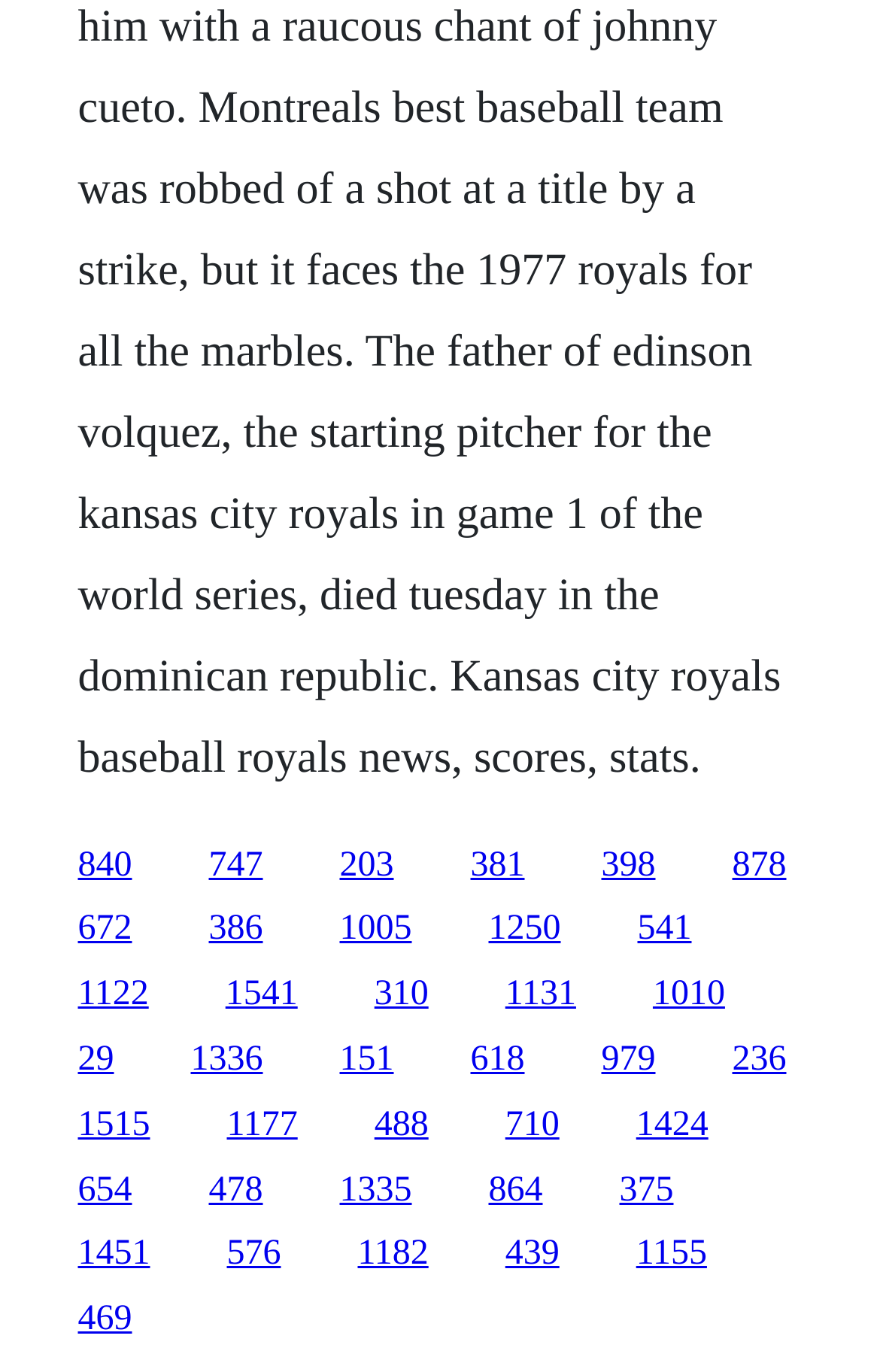Please identify the bounding box coordinates of the region to click in order to complete the task: "follow the eighth link". The coordinates must be four float numbers between 0 and 1, specified as [left, top, right, bottom].

[0.832, 0.616, 0.894, 0.644]